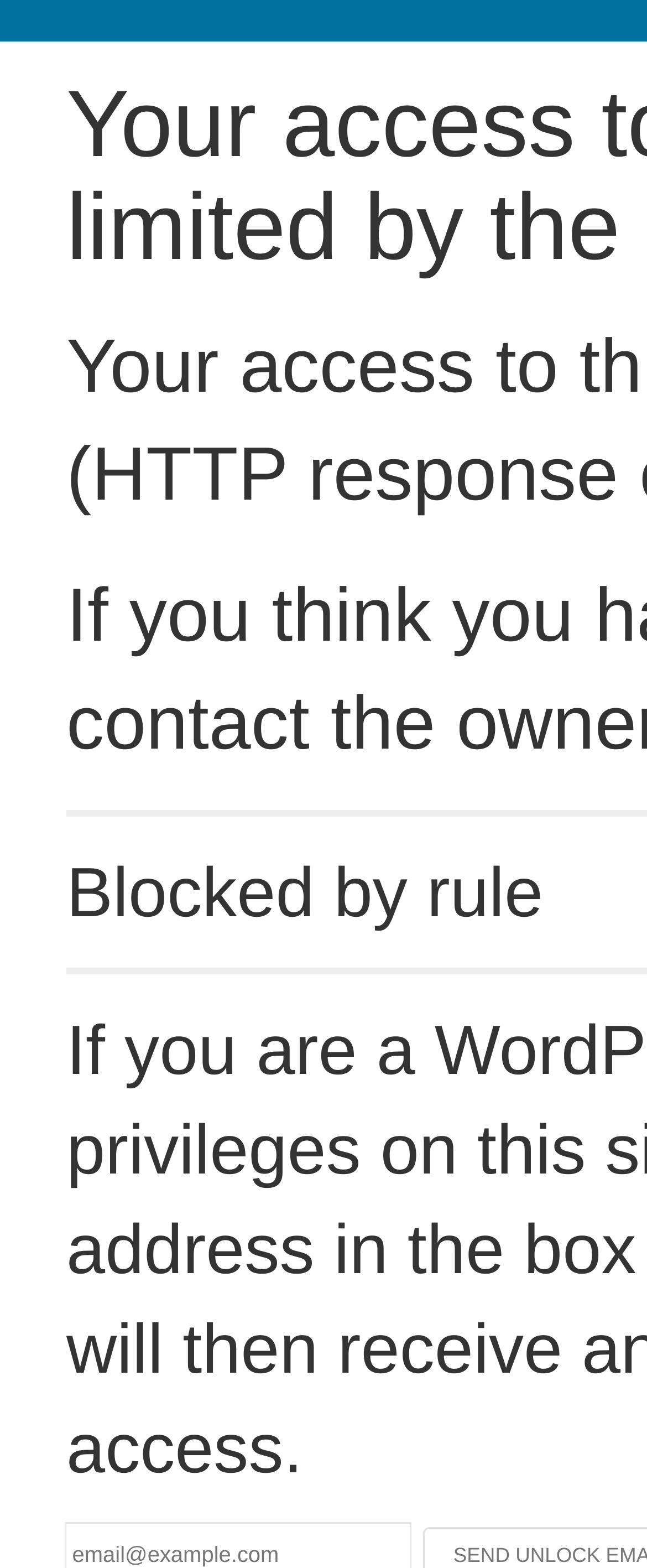Please determine the main heading text of this webpage.

Your access to this site has been limited by the site owner